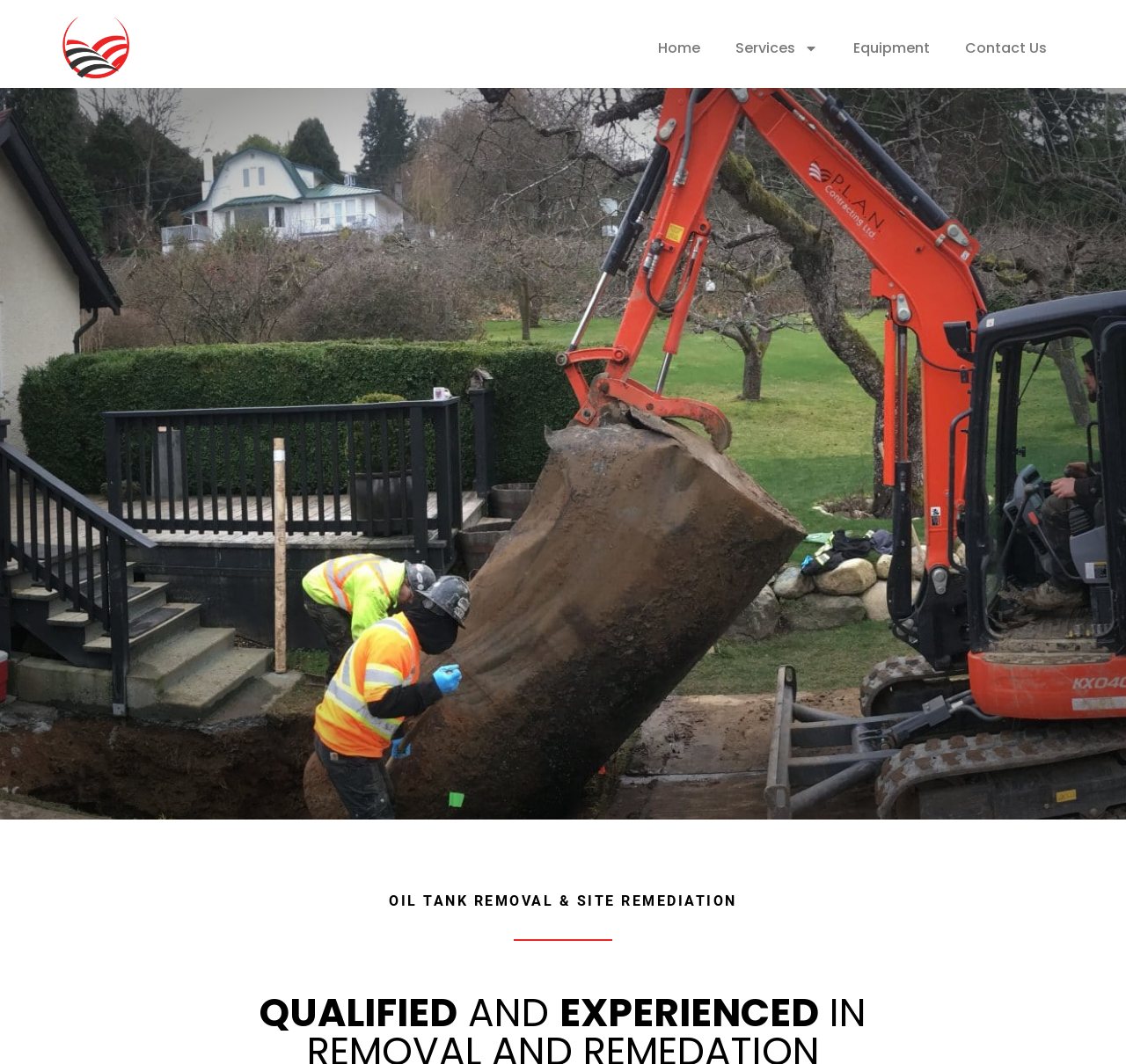Use a single word or phrase to respond to the question:
What is the last link in the navigation menu?

Contact Us